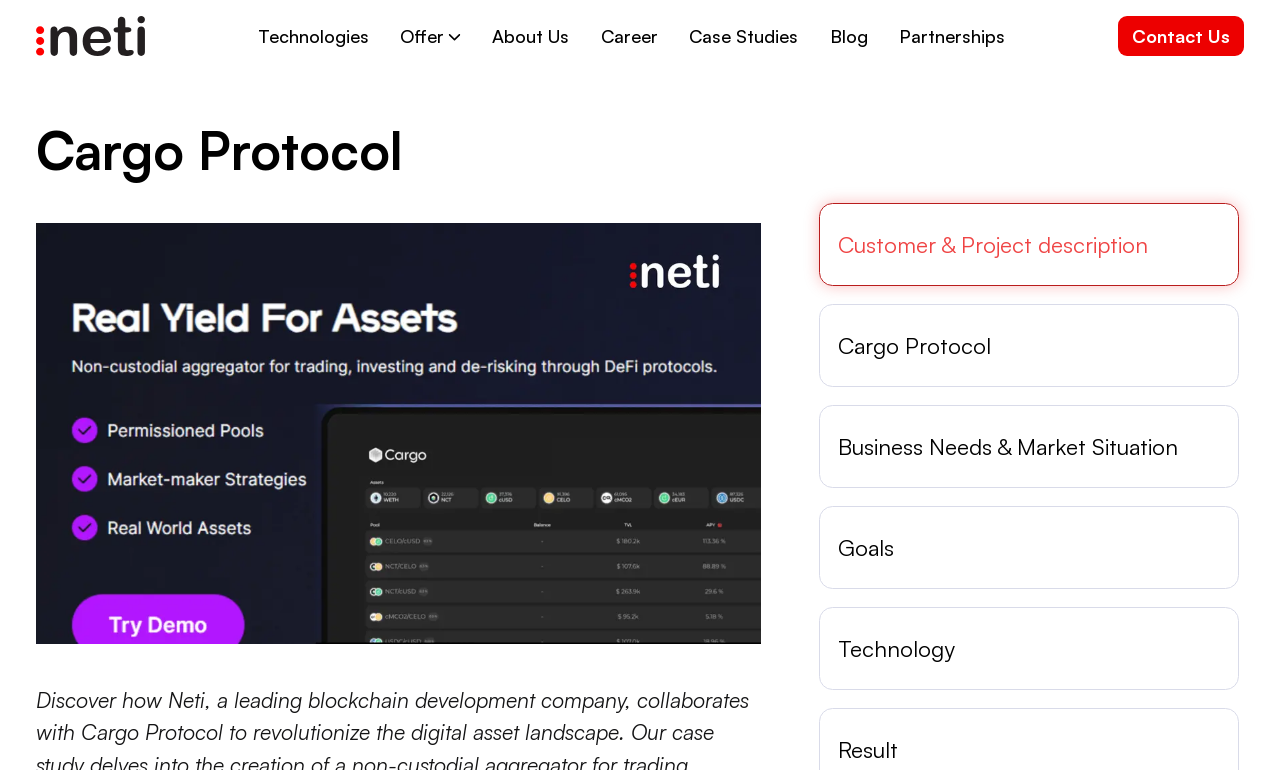Please answer the following question as detailed as possible based on the image: 
How many links are there under the 'Technologies' section?

Under the 'Technologies' section, there are 7 links listed, which are 'Blockchain Consulting Services', 'Project Workshops', 'Idea Verification', 'Technical Documentation Writing', 'CTO as a Service', 'Custom Software Development Services', and 'Blockchain Development Services'.